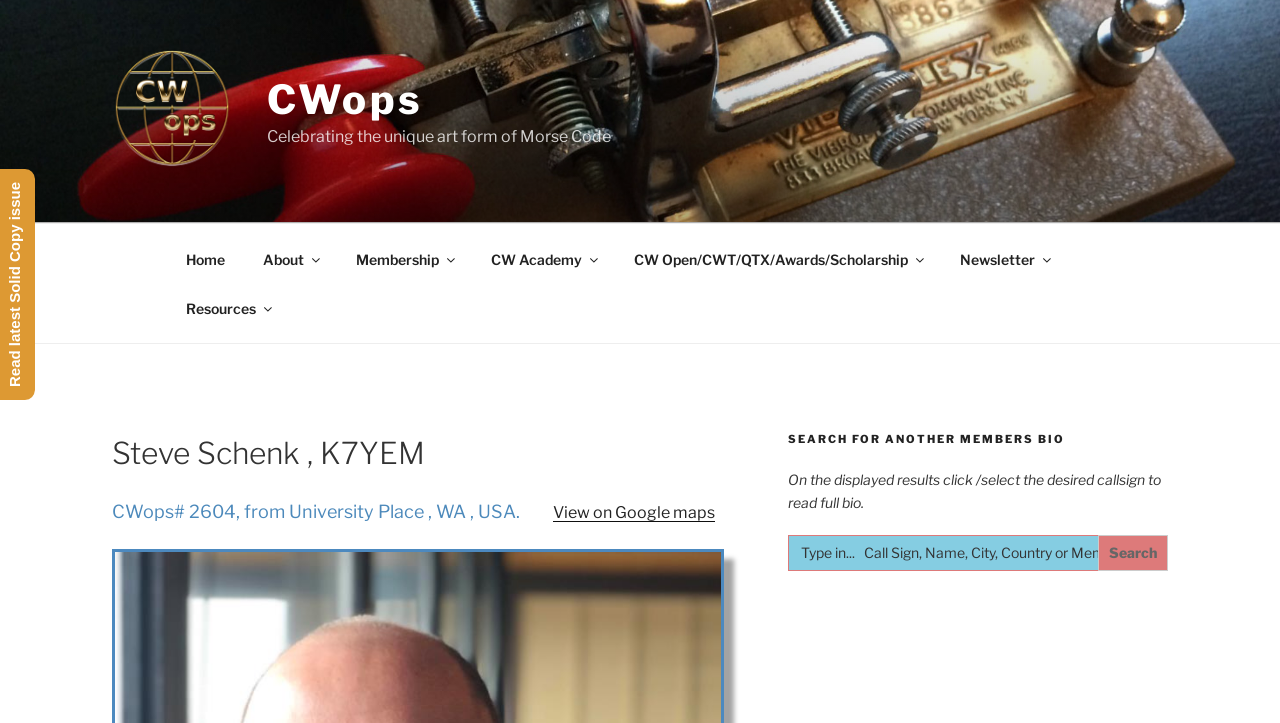Identify the bounding box coordinates of the clickable section necessary to follow the following instruction: "View Steve Schenk's location on Google maps". The coordinates should be presented as four float numbers from 0 to 1, i.e., [left, top, right, bottom].

[0.432, 0.695, 0.559, 0.721]